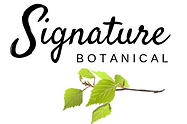Please give a one-word or short phrase response to the following question: 
What is emphasized by the illustration of green leaves?

Natural ingredients